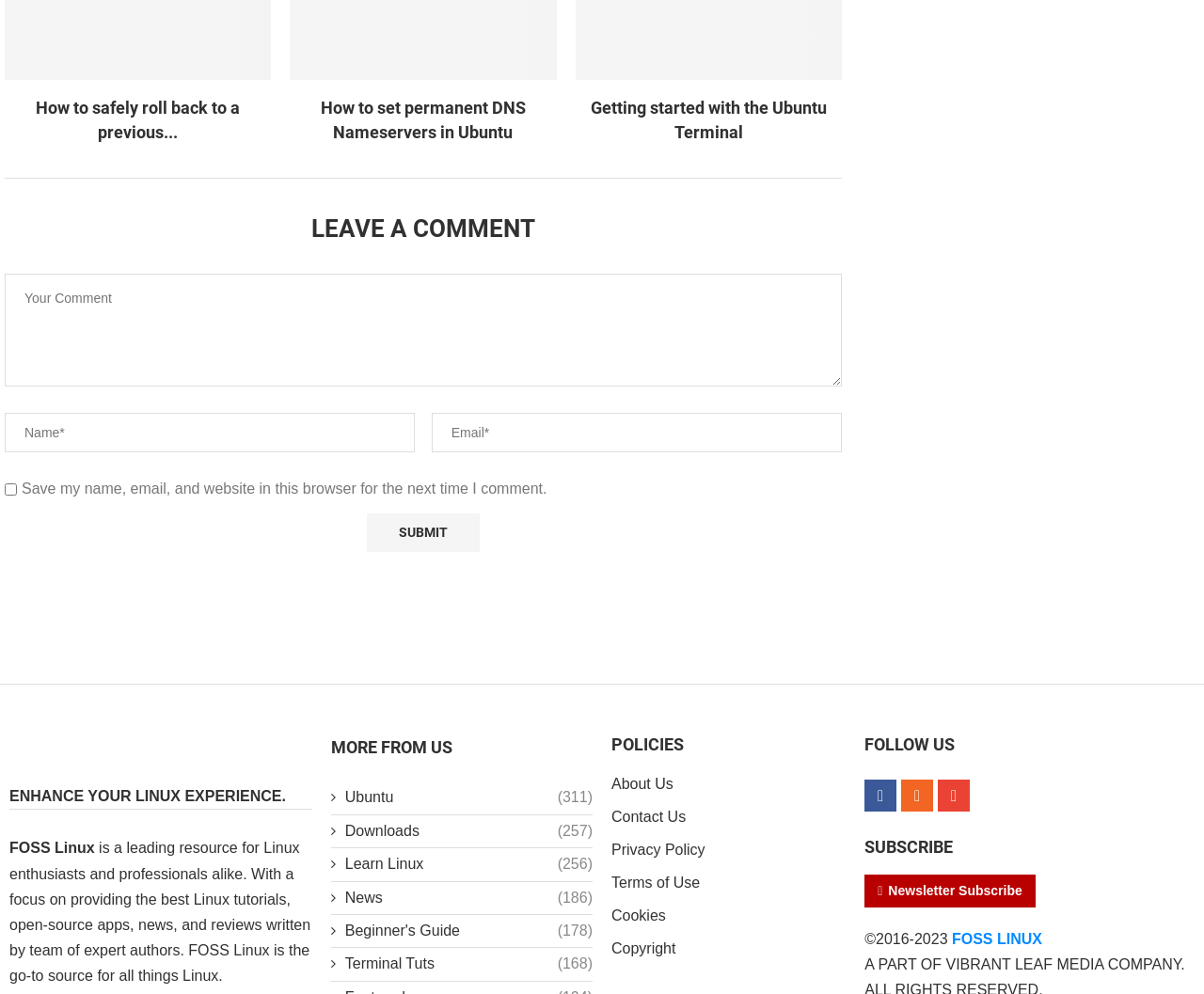What is the topic of the first article?
Answer with a single word or phrase by referring to the visual content.

Rolling back to a previous version